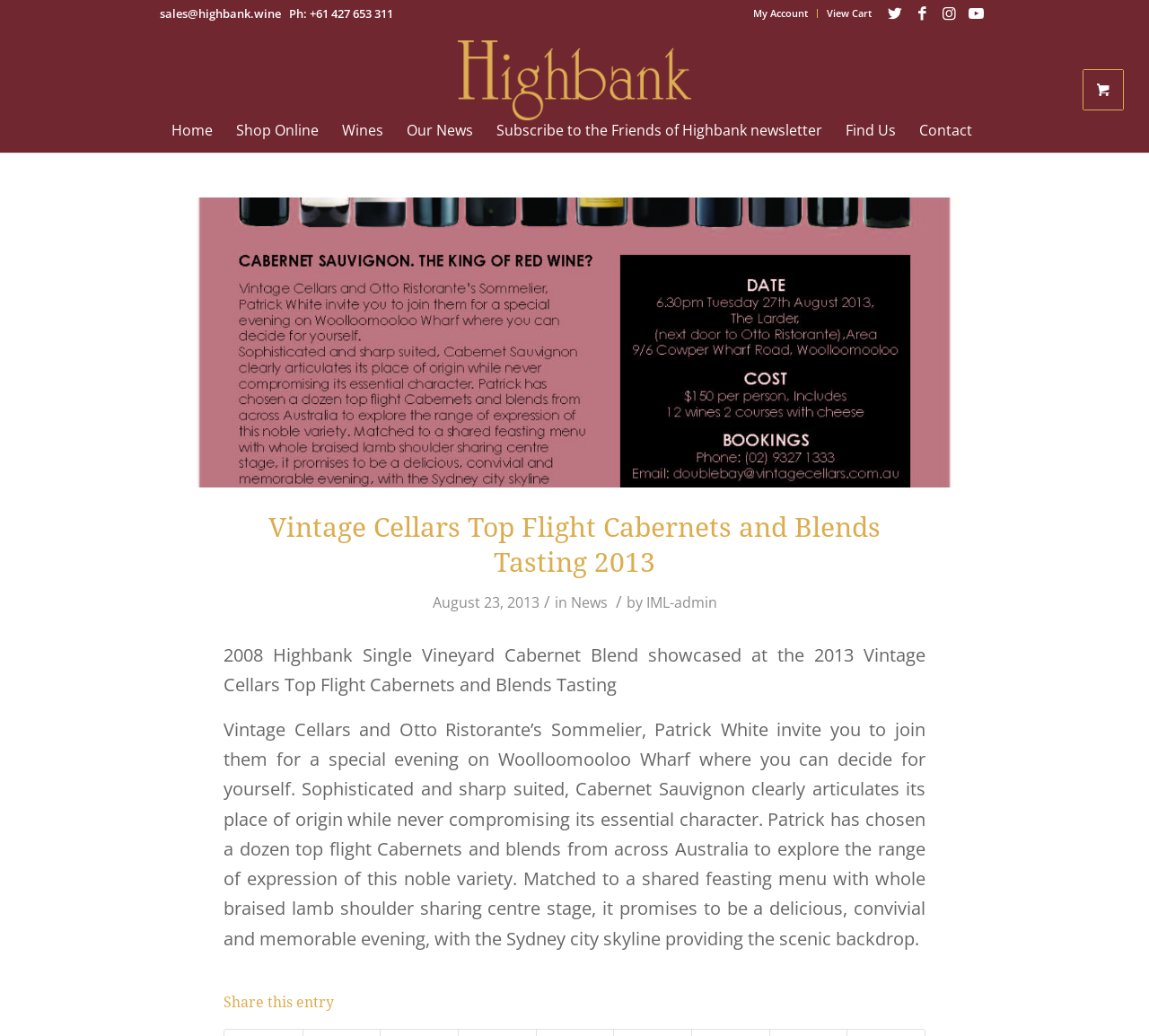Write a detailed summary of the webpage, including text, images, and layout.

The webpage is about the 2013 Vintage Cellars Top Flight Cabernets and Blends Tasting event, featuring the 2008 Highbank Single Vineyard Cabernet Blend. At the top right corner, there are four social media links to Twitter, Facebook, Instagram, and Youtube. Next to them are links to "My Account" and "View Cart". 

On the top left, there is a contact information section with an email address, phone number, and a link to the Highbank Wines website, accompanied by the Highbank Wines logo. Below this section, there is a navigation menu with links to "Home", "Shop Online", "Wines", "Our News", "Subscribe to the Friends of Highbank newsletter", "Find Us", and "Contact". 

The main content of the webpage is an article about the event, which is divided into several sections. The title of the event, "Vintage Cellars Top Flight Cabernets and Blends Tasting 2013", is displayed prominently, followed by the date "August 23, 2013". The article then describes the event, where Vintage Cellars and Otto Ristorante's Sommelier, Patrick White, invite guests to join them for a special evening on Woolloomooloo Wharf. The event features a dozen top-flight Cabernets and blends from across Australia, paired with a shared feasting menu. 

At the bottom of the article, there is a "Share this entry" section.